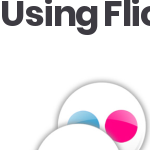Describe the scene depicted in the image with great detail.

The image illustrates the iconic logo of Flickr, a popular photo-sharing platform. The logo features two overlapping circles in vibrant colors, with one circle being blue and the other pink, symbolizing the platform's community-focused nature. The circles hint at the interactive and collaborative aspects of sharing and discovering photography, which is central to Flickr's purpose. This visual branding aligns with the theme of the surrounding content, which discusses utilizing Flickr for wedding planning inspiration, suggesting that images posted by users can offer unique ideas for weddings and celebrations. The heading "Using Flickr for Wedding Ideas" prominently placed above, emphasizes the intent to explore the platform's rich visual resources for planning events such as weddings.